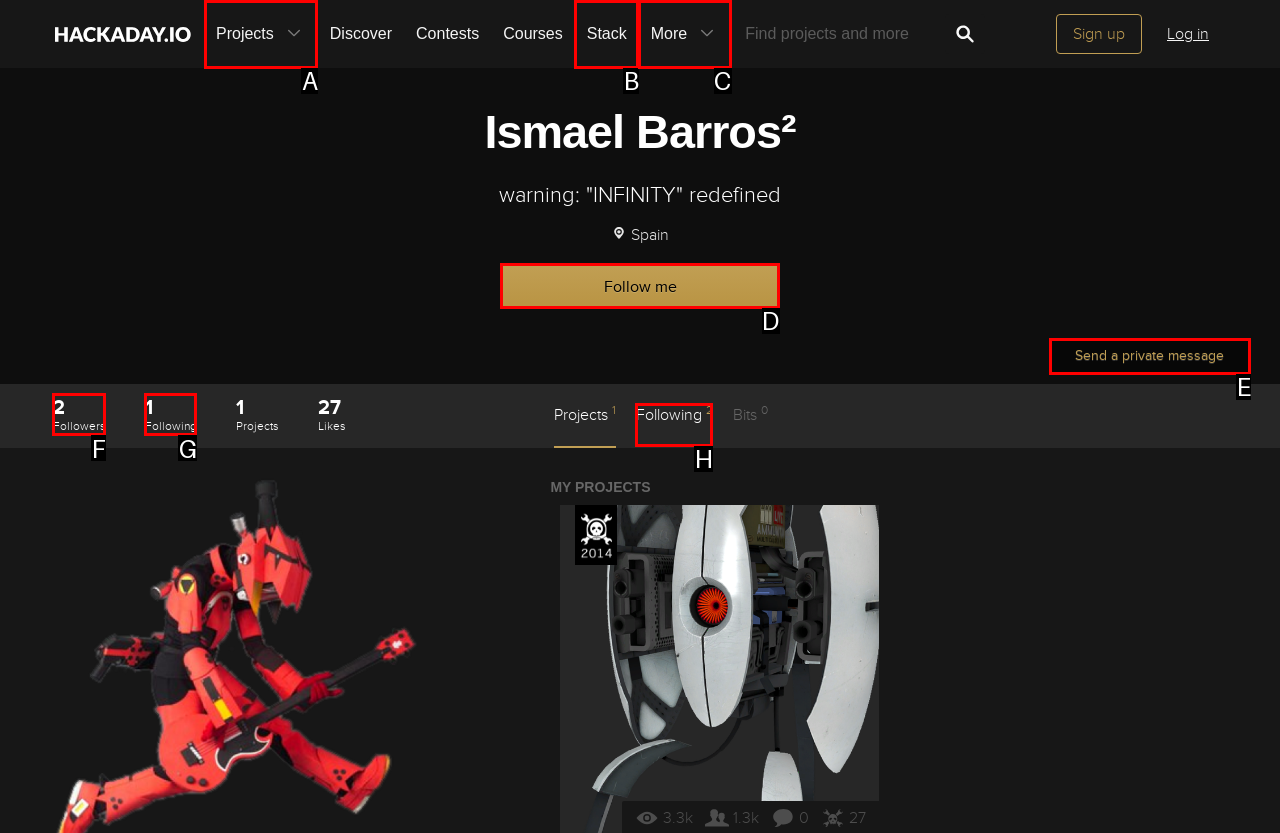Identify the letter of the correct UI element to fulfill the task: Send a private message to Ismael Barros² from the given options in the screenshot.

E